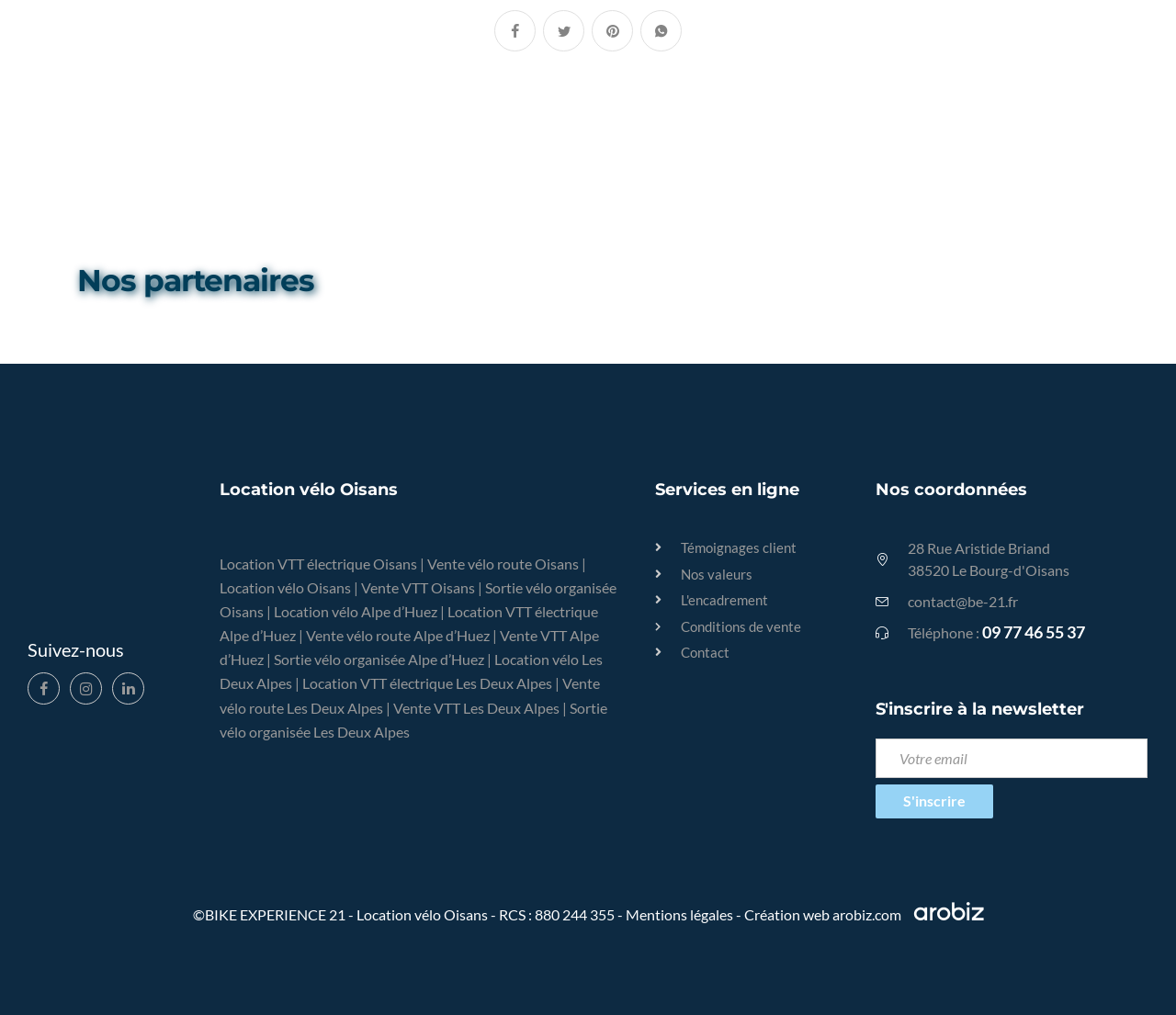Find the bounding box coordinates of the clickable area that will achieve the following instruction: "Contact Colivys".

None